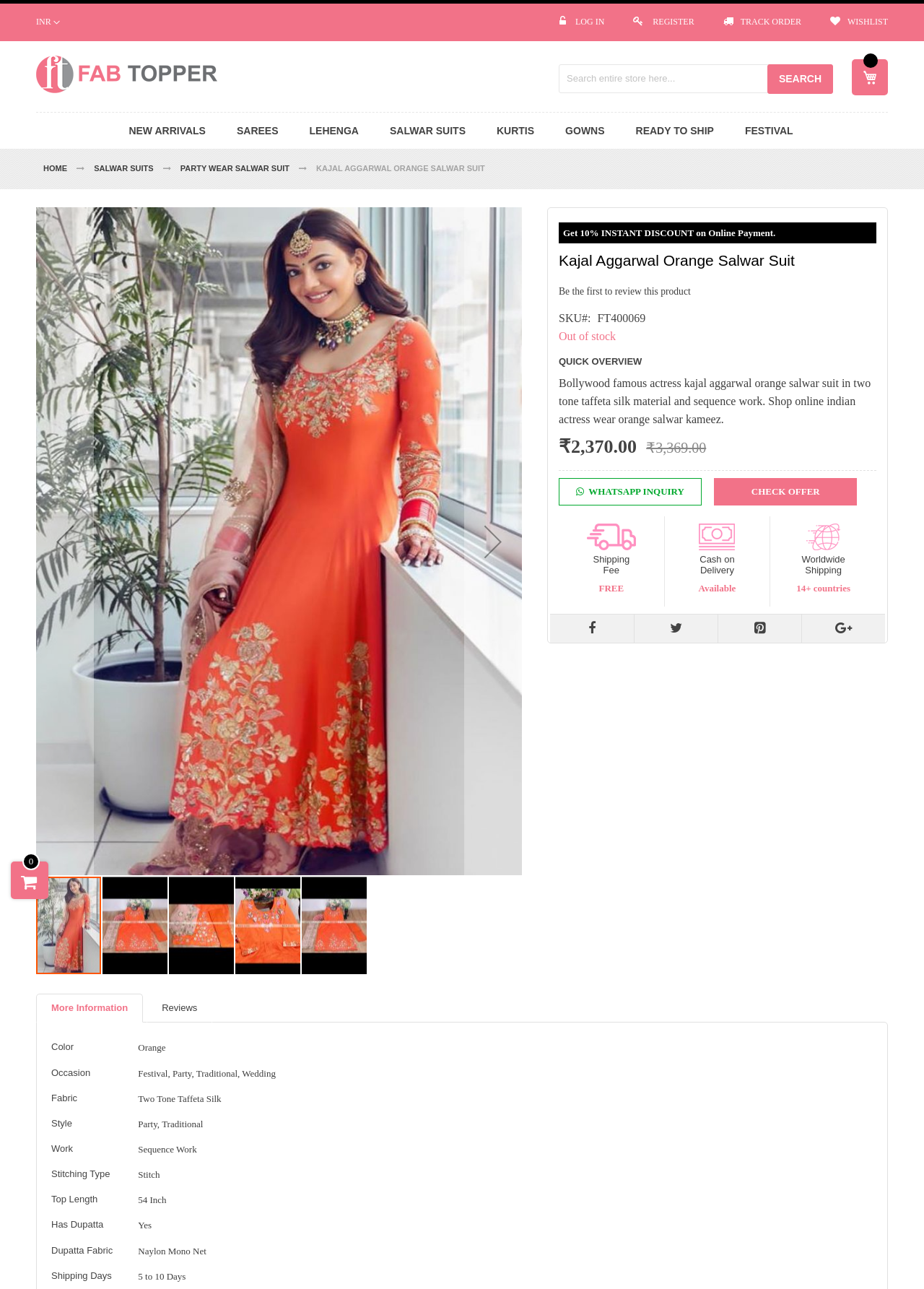Please identify the coordinates of the bounding box that should be clicked to fulfill this instruction: "Add the product to wishlist".

[0.898, 0.004, 0.961, 0.03]